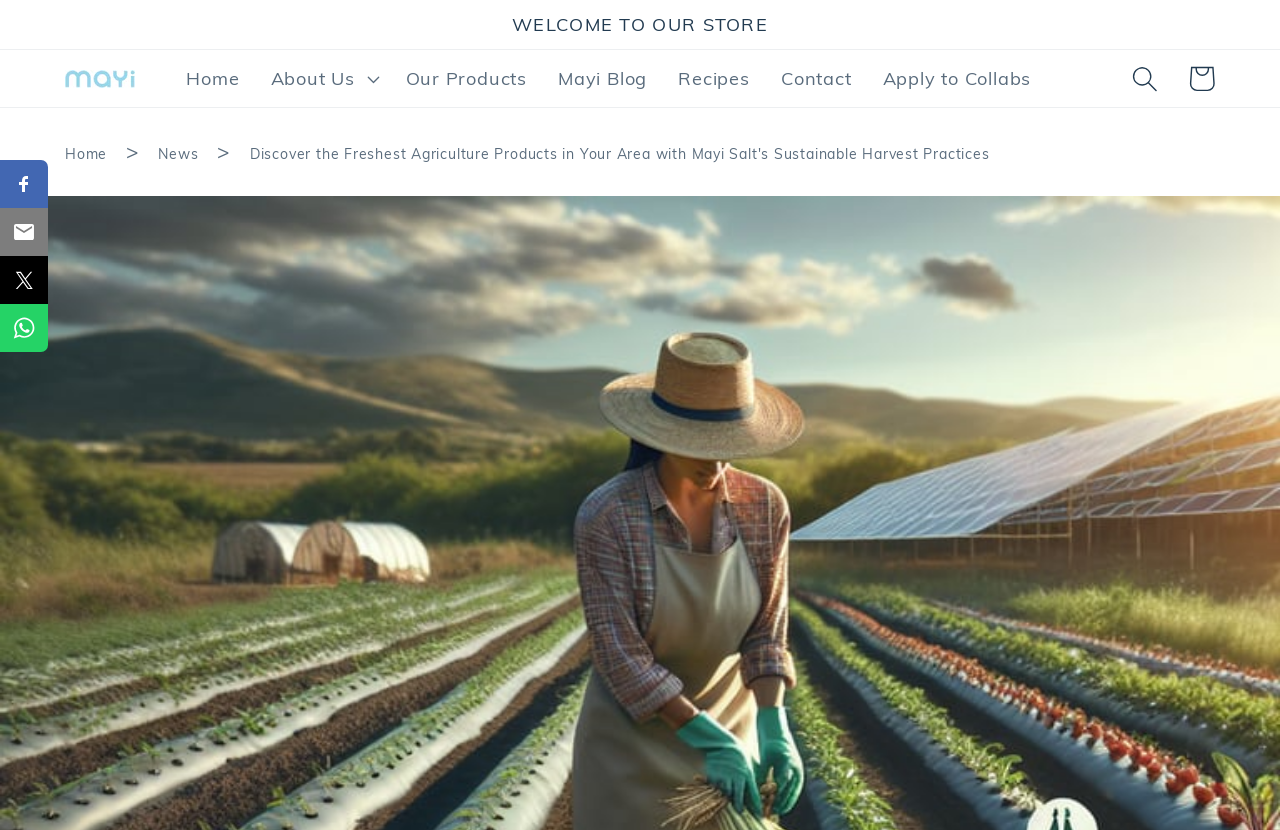Provide the bounding box coordinates of the area you need to click to execute the following instruction: "View the 'Cart'".

[0.917, 0.061, 0.961, 0.129]